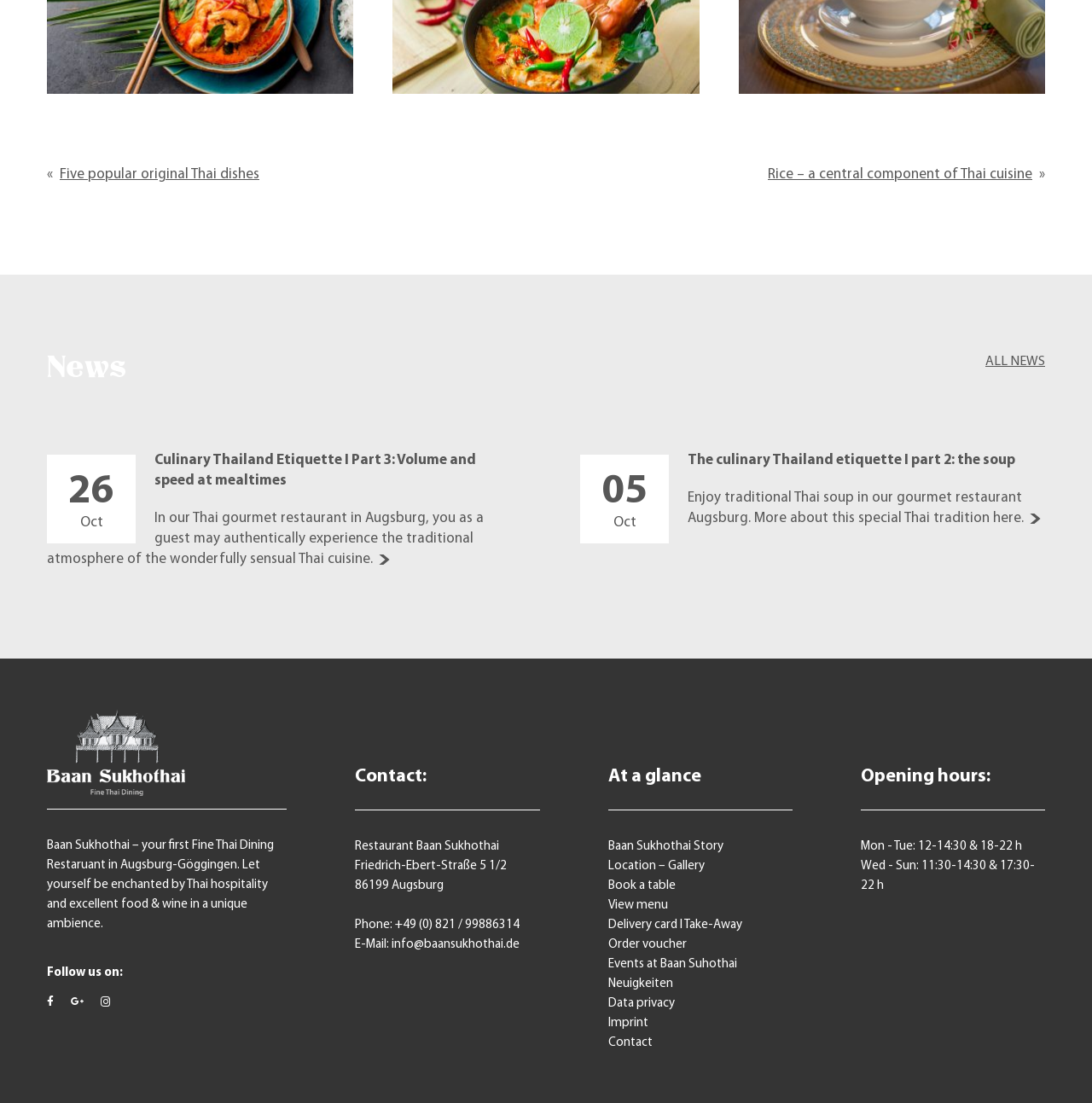What is the phone number of Baan Sukhothai Restaurant?
Based on the visual, give a brief answer using one word or a short phrase.

+49 (0) 821 / 99886314